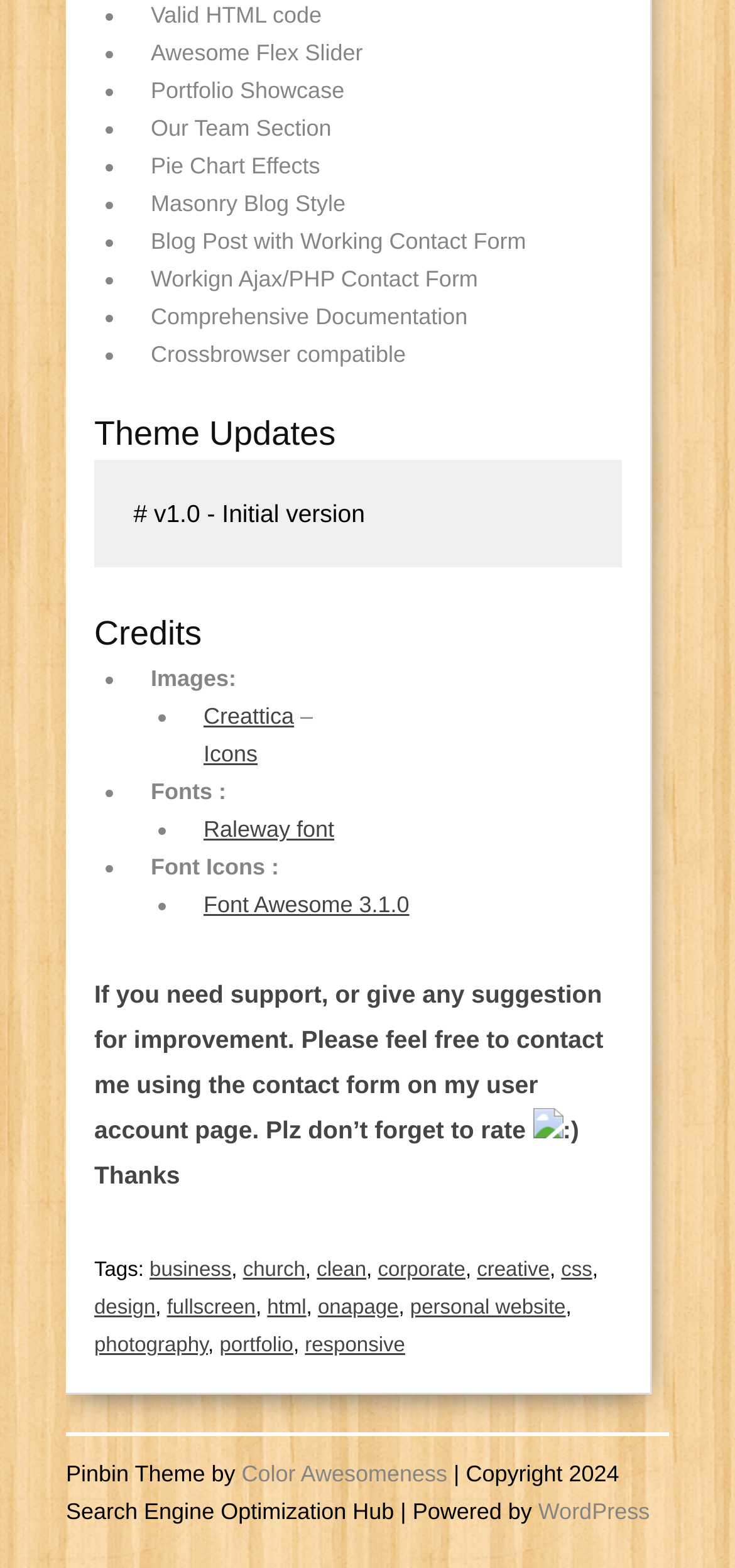Can you specify the bounding box coordinates of the area that needs to be clicked to fulfill the following instruction: "View the 'Theme Updates' section"?

[0.128, 0.26, 0.846, 0.293]